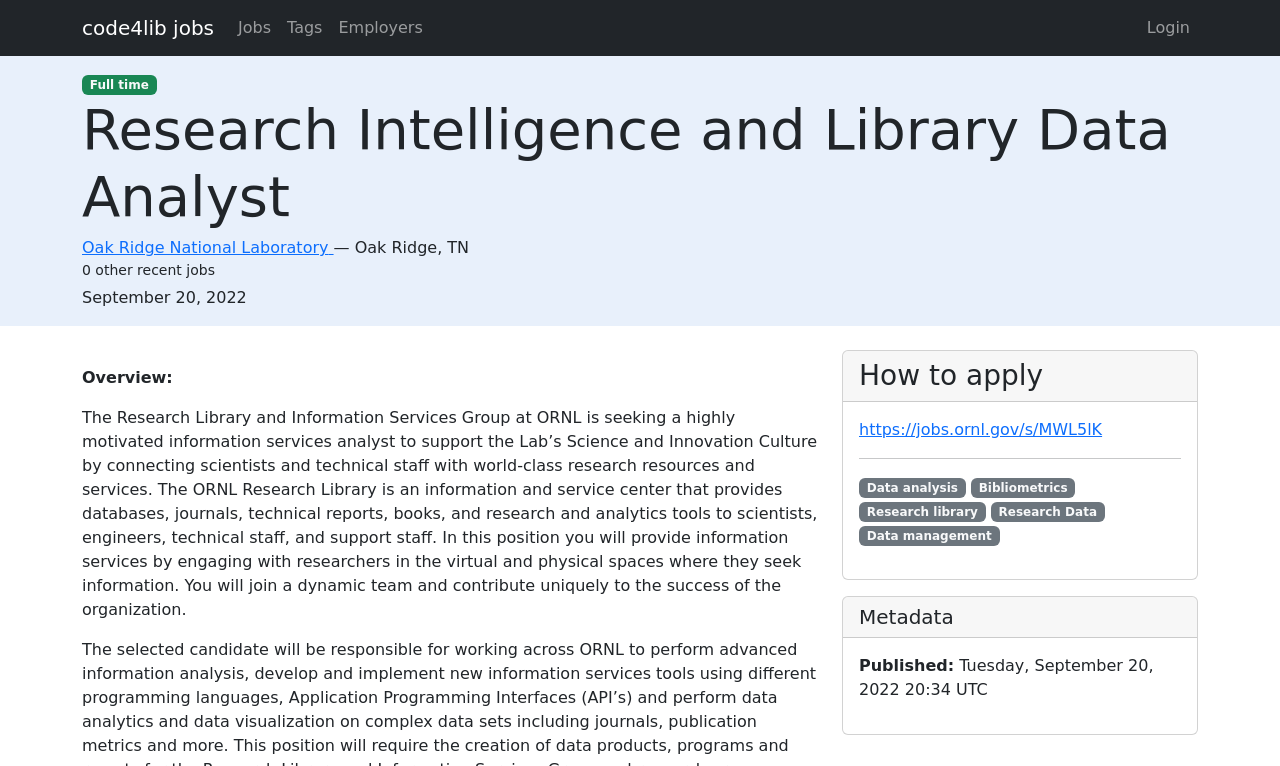Create an elaborate caption that covers all aspects of the webpage.

This webpage is a job posting for a Research Intelligence and Library Data Analyst position at Oak Ridge National Laboratory, listed on the Code4Lib Job Board. 

At the top of the page, there are five links: "code4lib jobs", "Jobs", "Tags", "Employers", and "Login", aligned horizontally. Below these links, there is a prominent heading that displays the job title, "Research Intelligence and Library Data Analyst". 

To the right of the job title, the employer's name, "Oak Ridge National Laboratory", is listed, followed by the location, "TN". There is also a note indicating that there are "0 other recent jobs" related to this posting.

Below the job title and employer information, there are details about the job posting, including the creation date, "September 20, 2022". 

The main content of the job posting is divided into three sections: "Description", "How to apply", and "Metadata". The "Description" section provides an overview of the job, explaining the role of the Research Library and Information Services Group at ORNL and the responsibilities of the position. 

The "How to apply" section contains a link to the application portal, "https://jobs.ornl.gov/s/MWL5lK". 

The "Metadata" section displays the publication date and time of the job posting. 

Throughout the page, there are also several links to related keywords, such as "Data analysis", "Bibliometrics", "Research library", "Research Data", and "Data management", which are likely used for categorization and tagging purposes.